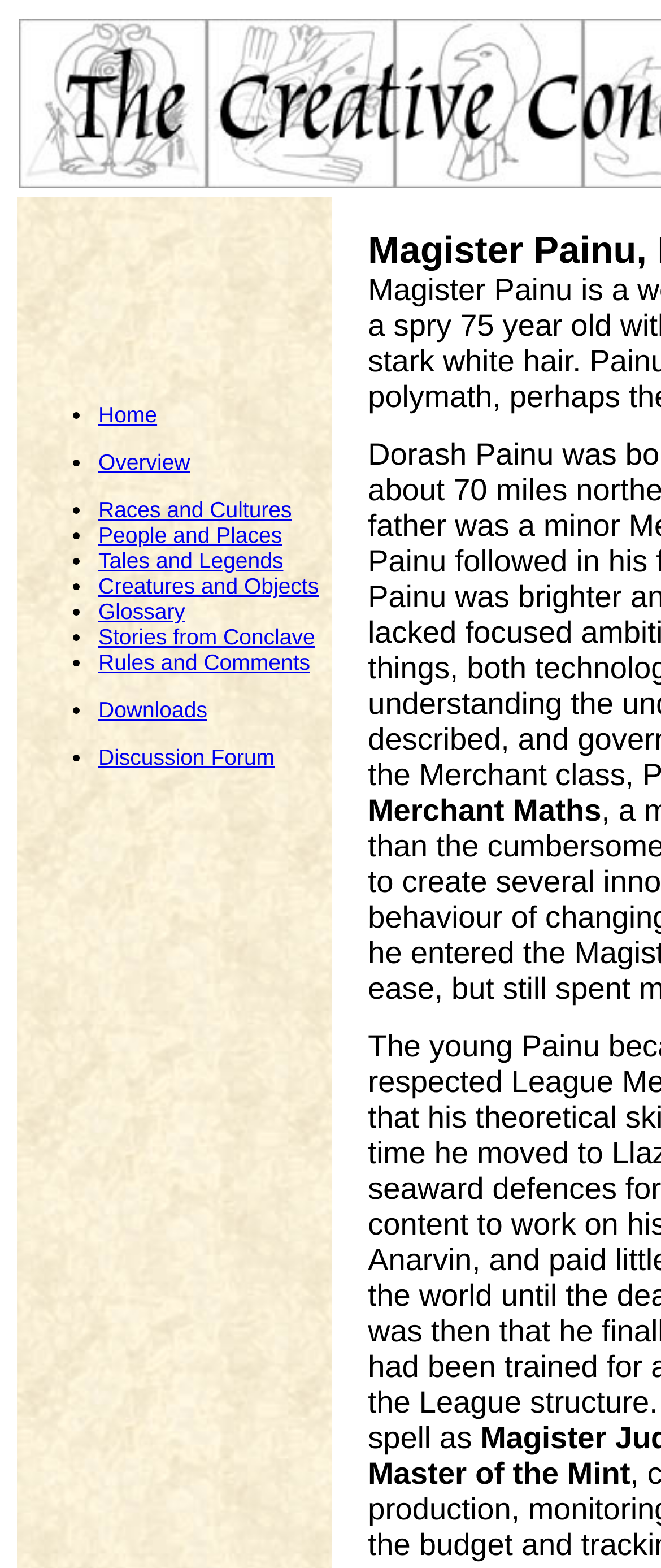Illustrate the webpage's structure and main components comprehensively.

The webpage is a collaborative world-building site for role-playing games, titled "The Creative Conclave RPG". At the top-left corner, there is an image. Below the image, there is a horizontal list of links, each preceded by a bullet point (ListMarker). The links are arranged from top to bottom and include "Home", "Overview", "Races and Cultures", "People and Places", "Tales and Legends", "Creatures and Objects", "Glossary", "Stories from Conclave", "Rules and Comments", "Downloads", and "Discussion Forum". Each link is positioned to the right of its corresponding bullet point. The links are densely packed, with minimal space between them, and take up most of the vertical space on the page.